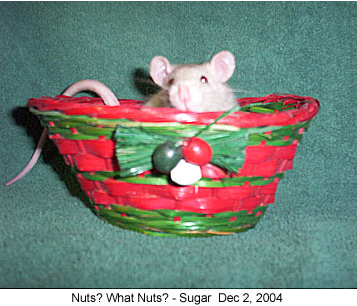Based on the image, please respond to the question with as much detail as possible:
What is the date mentioned in the caption?

The caption includes the text 'Nuts? What Nuts? - Sugar Dec 2, 2004', which suggests that the image was taken or is related to an event on this specific date.